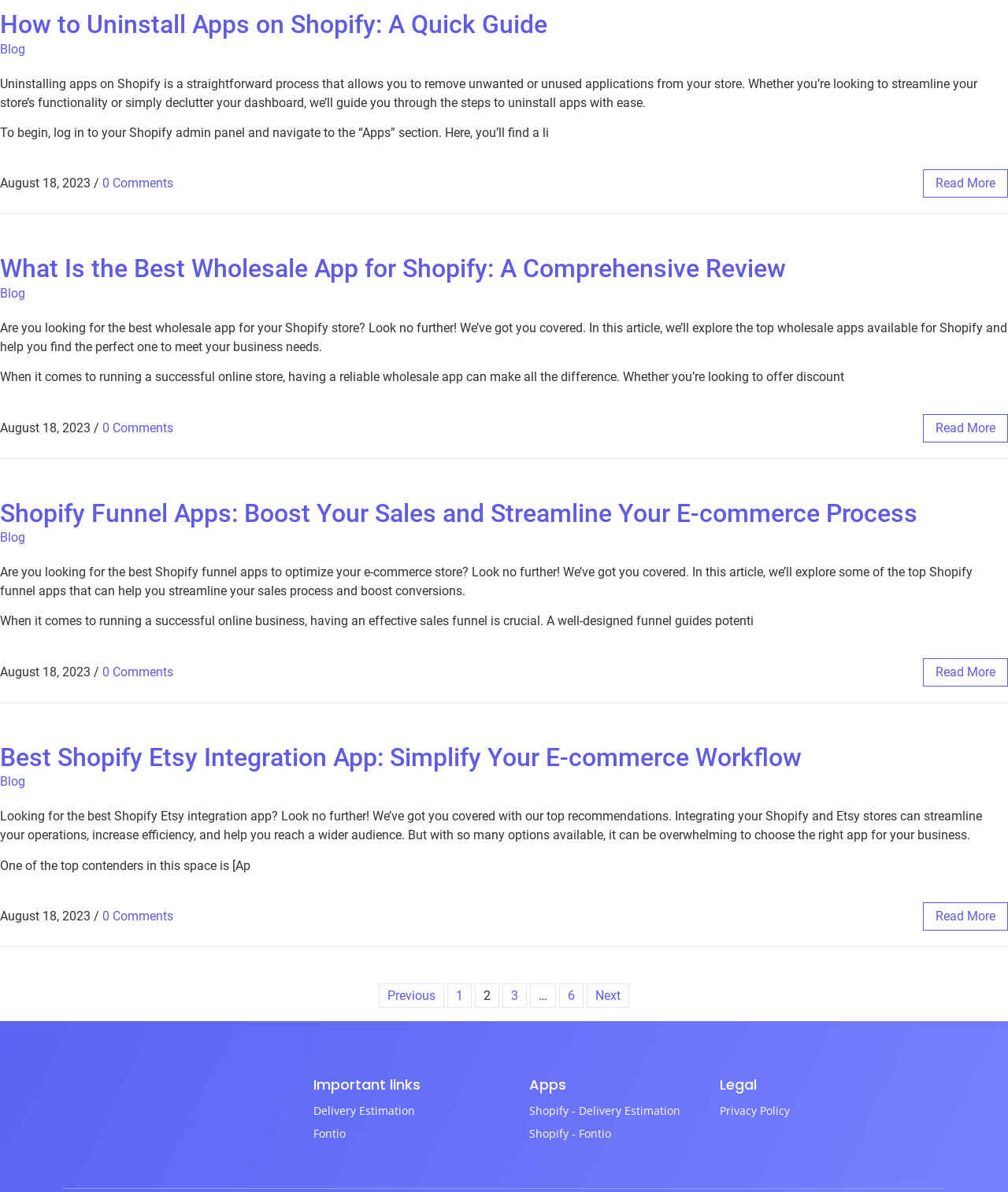Respond to the question below with a concise word or phrase:
How many articles are on this webpage?

4